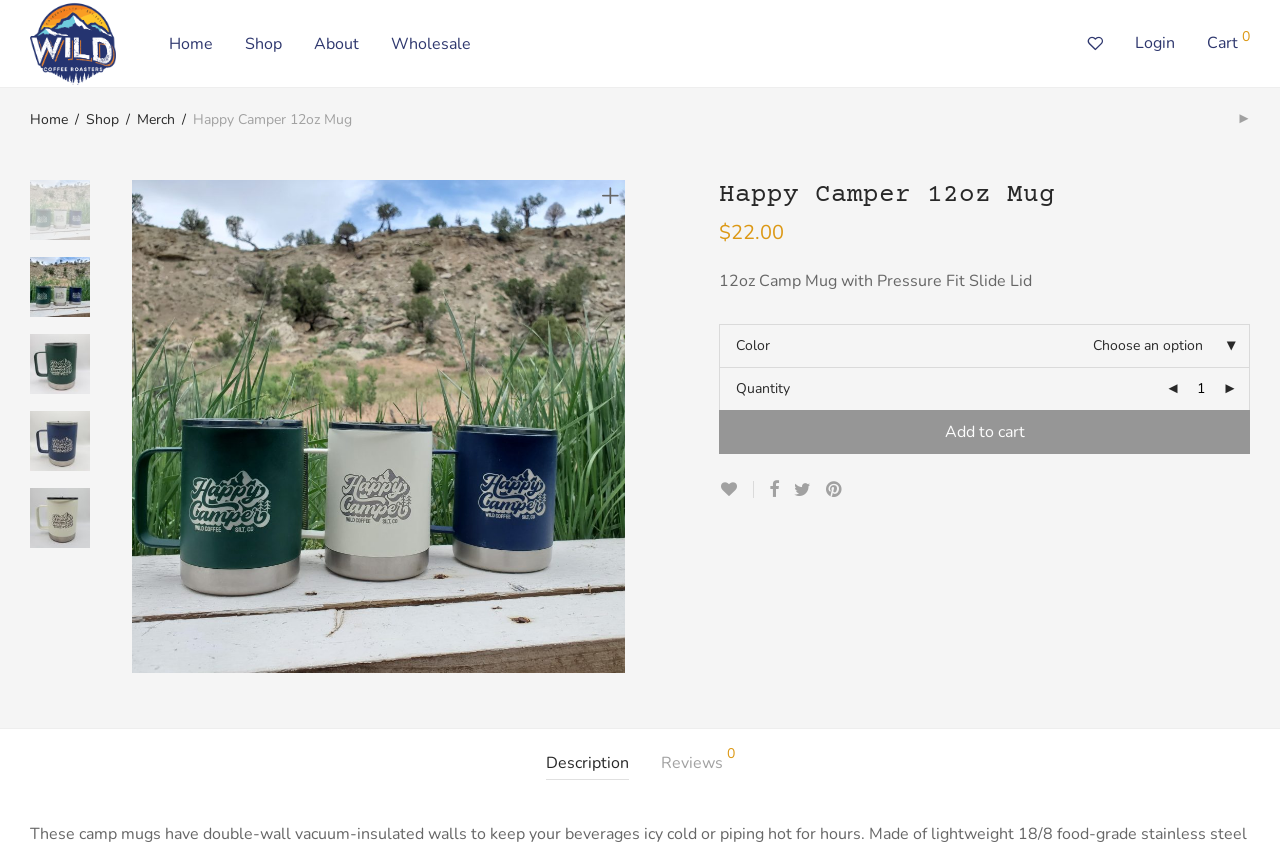Summarize the webpage with a detailed and informative caption.

This webpage is about a product, specifically a "Happy Camper 12oz Mug" from Wild Coffee Roasters. At the top left, there is a logo of Wild Coffee Roasters, which is also a link. Next to it, there are navigation links to "Home", "Shop", "About", and "Wholesale". On the top right, there are links to "Login" and "Cart 0", as well as a search icon.

Below the navigation links, there is a breadcrumb trail with links to "Home", "Shop", and "Merch". The product name "Happy Camper 12oz Mug" is displayed prominently, with a heart icon next to it.

The main content of the page is a product image, which takes up most of the screen. There are also smaller images of the product from different angles at the top left.

Below the product image, there is a section with product details, including the price "$22.00" and a description "12oz Camp Mug with Pressure Fit Slide Lid". There is also a dropdown menu to select the color of the mug.

To the right of the product details, there is a table with options to select the quantity of the mug and a button to "Add to cart". There are also social media links below the product details.

At the bottom of the page, there is a tab list with two tabs: "Description" and "Reviews 0". The "Description" tab is not selected, and the "Reviews 0" tab indicates that there are no reviews for this product.